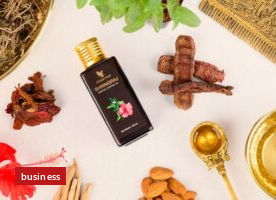Elaborate on the contents of the image in great detail.

This image showcases a beautifully arranged flat lay featuring a bottle of oil, prominently placed in the center. The bottle is elegantly designed, with a sophisticated label that features a floral motif. Surrounding the bottle are various natural elements, including pieces of turmeric and a collection of nuts, suggesting the product's connection to traditional herbal remedies. 

Additionally, there’s a delicate brass bowl filled with what appears to be an oil, along with decorative items that enhance the aesthetic appeal, such as dried flowers and spices. This arrangement not only highlights the product but also underscores its potential use in beauty or wellness, reflecting a holistic approach to self-care. The overall composition emanates a warm, inviting feel, perfect for attracting a wellness-focused audience. 

In the bottom left corner, there's a subtle yet noticeable “business” label, indicating the context or marketing focus of the product. This image evokes a sense of natural luxury and traditional wisdom, appealing to consumers interested in holistic health and wellness solutions.